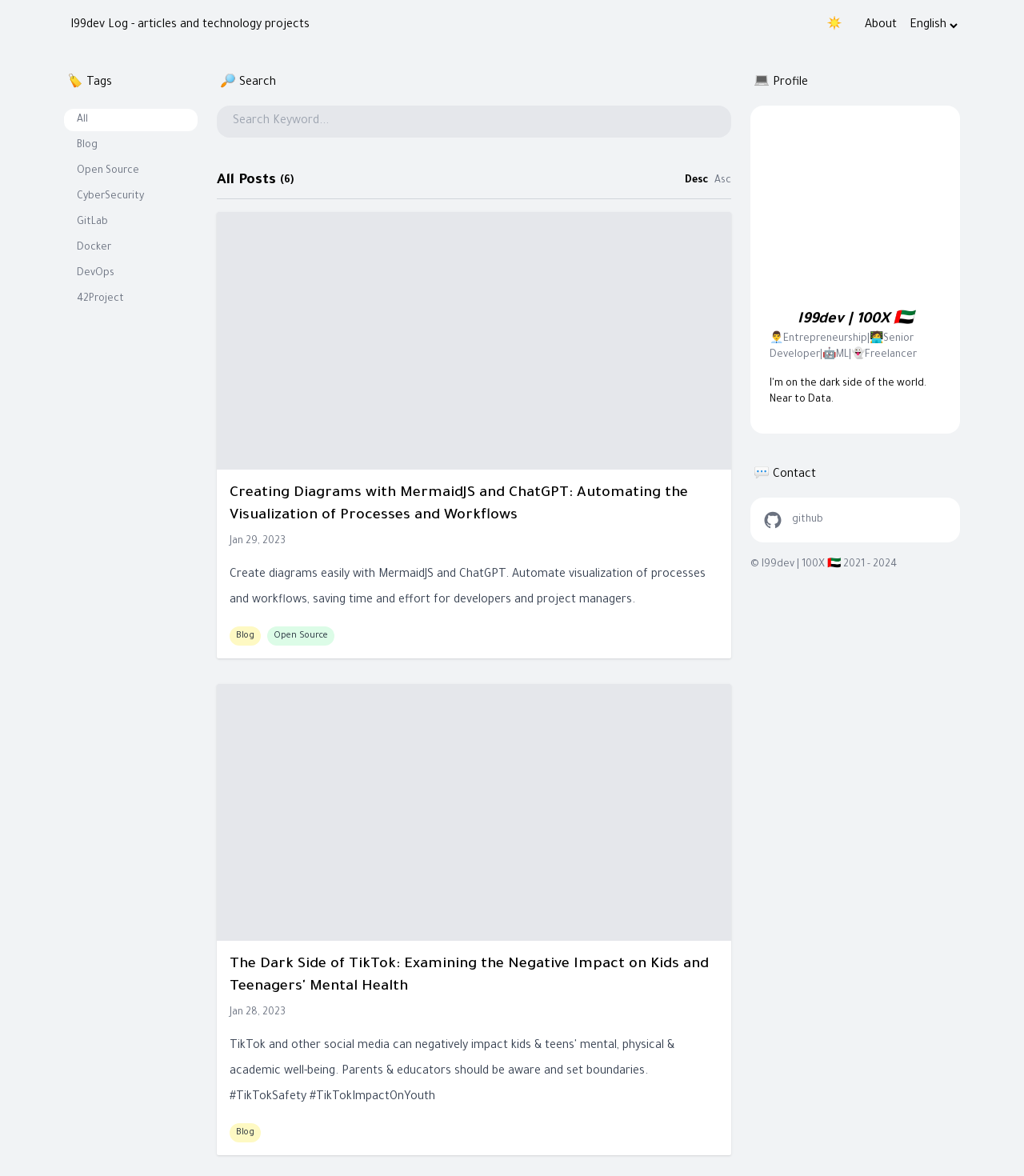Indicate the bounding box coordinates of the element that needs to be clicked to satisfy the following instruction: "Read the article about creating diagrams with MermaidJS and ChatGPT". The coordinates should be four float numbers between 0 and 1, i.e., [left, top, right, bottom].

[0.211, 0.18, 0.714, 0.56]